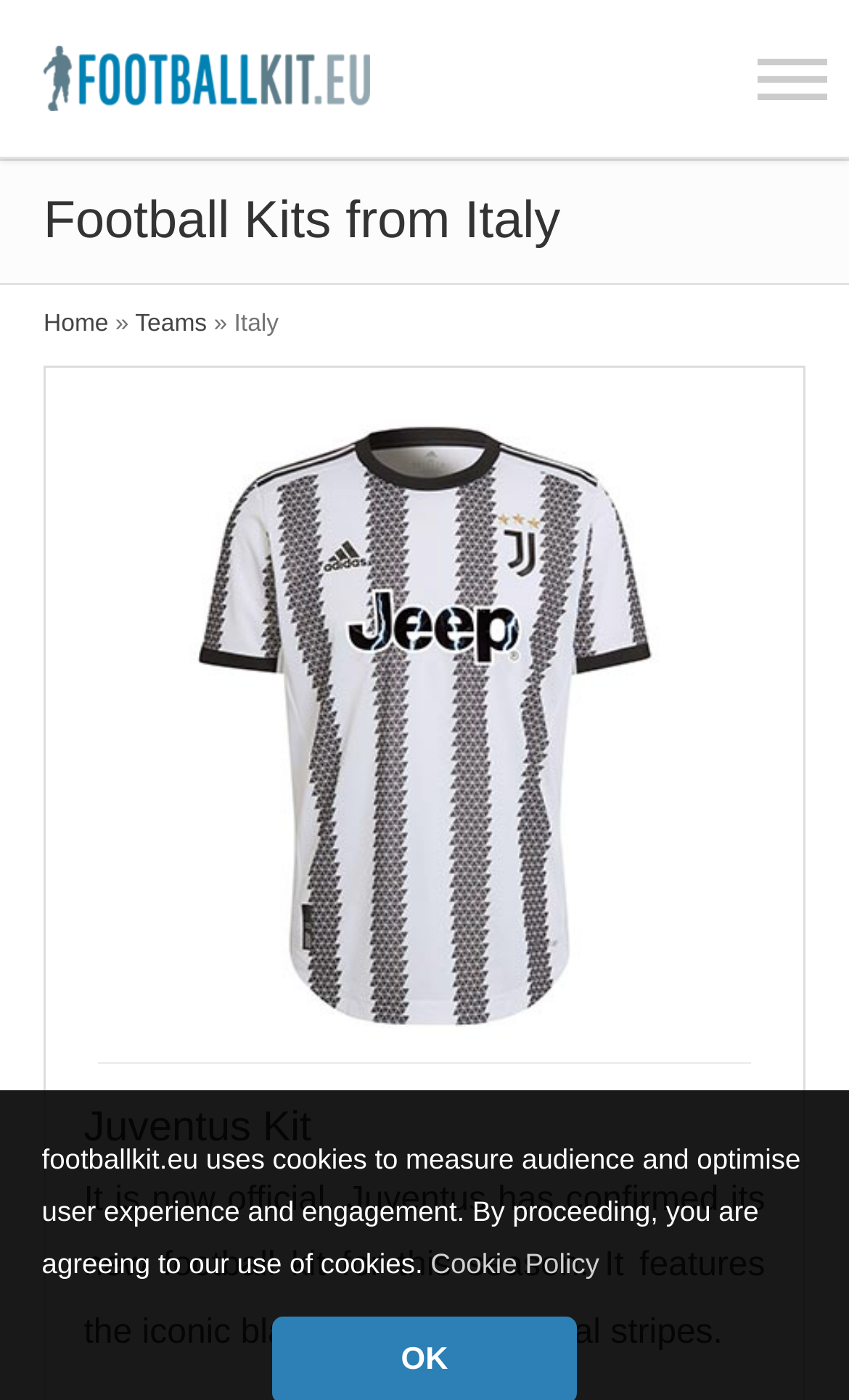What is the main category of football kits?
Please give a detailed and elaborate answer to the question.

The main category of football kits is 'Italy', which is indicated by the text 'Italy' in the navigation menu at the top of the webpage.